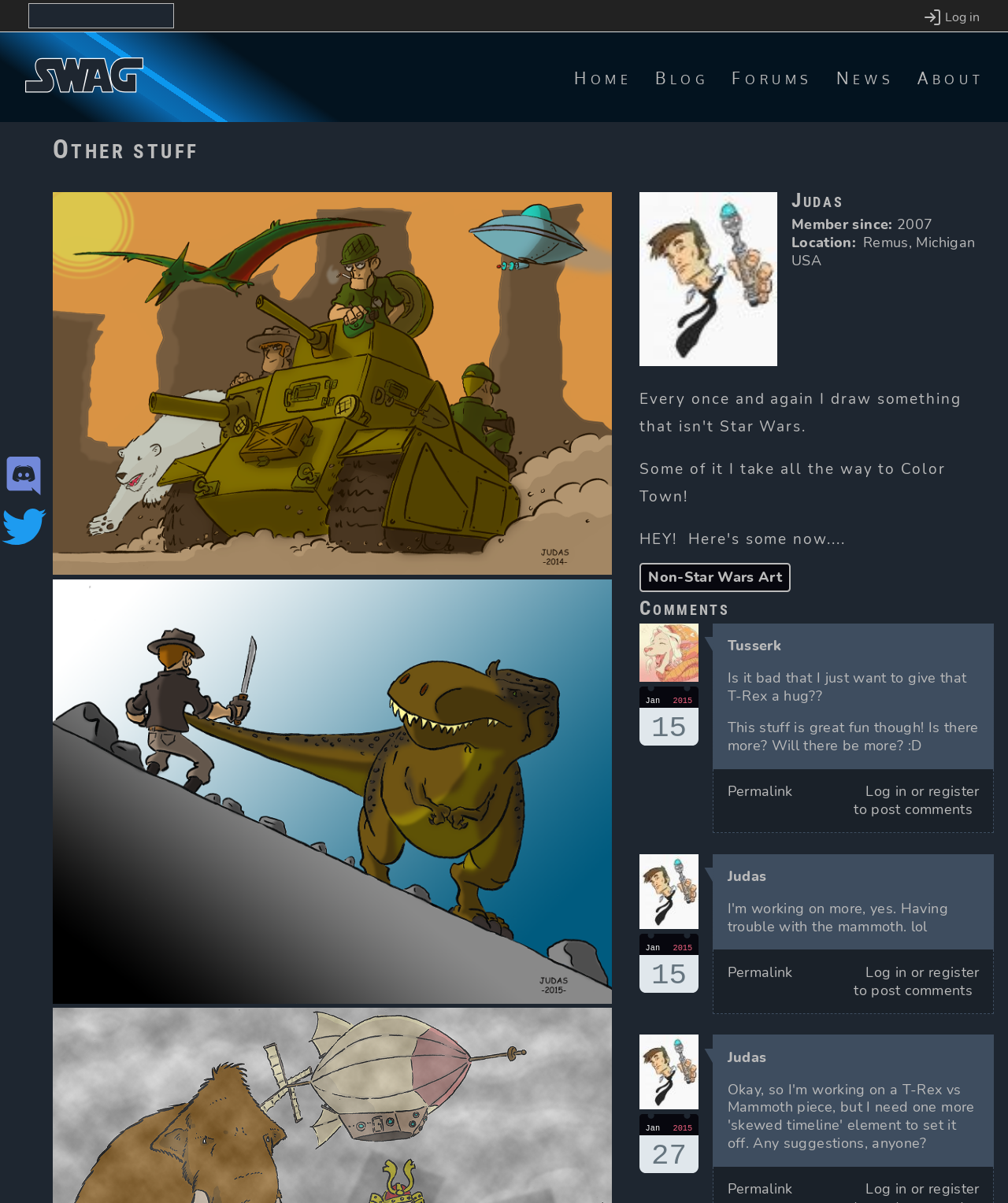Create a detailed summary of all the visual and textual information on the webpage.

This webpage is a personal blog or portfolio of an artist, specifically Judas, who is a member of the Star Wars Artists Guild. The page is divided into several sections, with a navigation menu at the top and a search bar on the top-right corner.

The main content area is dominated by a section titled "Other Stuff," which showcases the artist's non-Star Wars artwork. This section is further divided into several articles or posts, each featuring a piece of artwork with a brief description or comment. The artwork is displayed as images, accompanied by text describing the piece or the artist's thoughts.

Below the "Other Stuff" section, there are several links to other pages or sections, including "Cross-Time Adventure Team" and "Cross-Time Adventure Confrontation." These links are accompanied by images, suggesting that they may be related to the artist's work or projects.

The page also features a section for comments, where users can leave feedback or engage in discussions about the artwork. The comments are displayed in a threaded format, with each comment accompanied by the user's profile picture and a timestamp.

Throughout the page, there are several calls-to-action, such as "Log in" or "Register" to post comments, and links to other pages or sections, such as "Home," "Blog," "Forums," and "News." The page also features social media links, including Twitter and Discord, allowing users to follow the artist or join a community.

The overall design of the page is simple and clean, with a focus on showcasing the artist's work and facilitating user engagement. The use of images, headings, and clear typography makes it easy to navigate and understand the content.